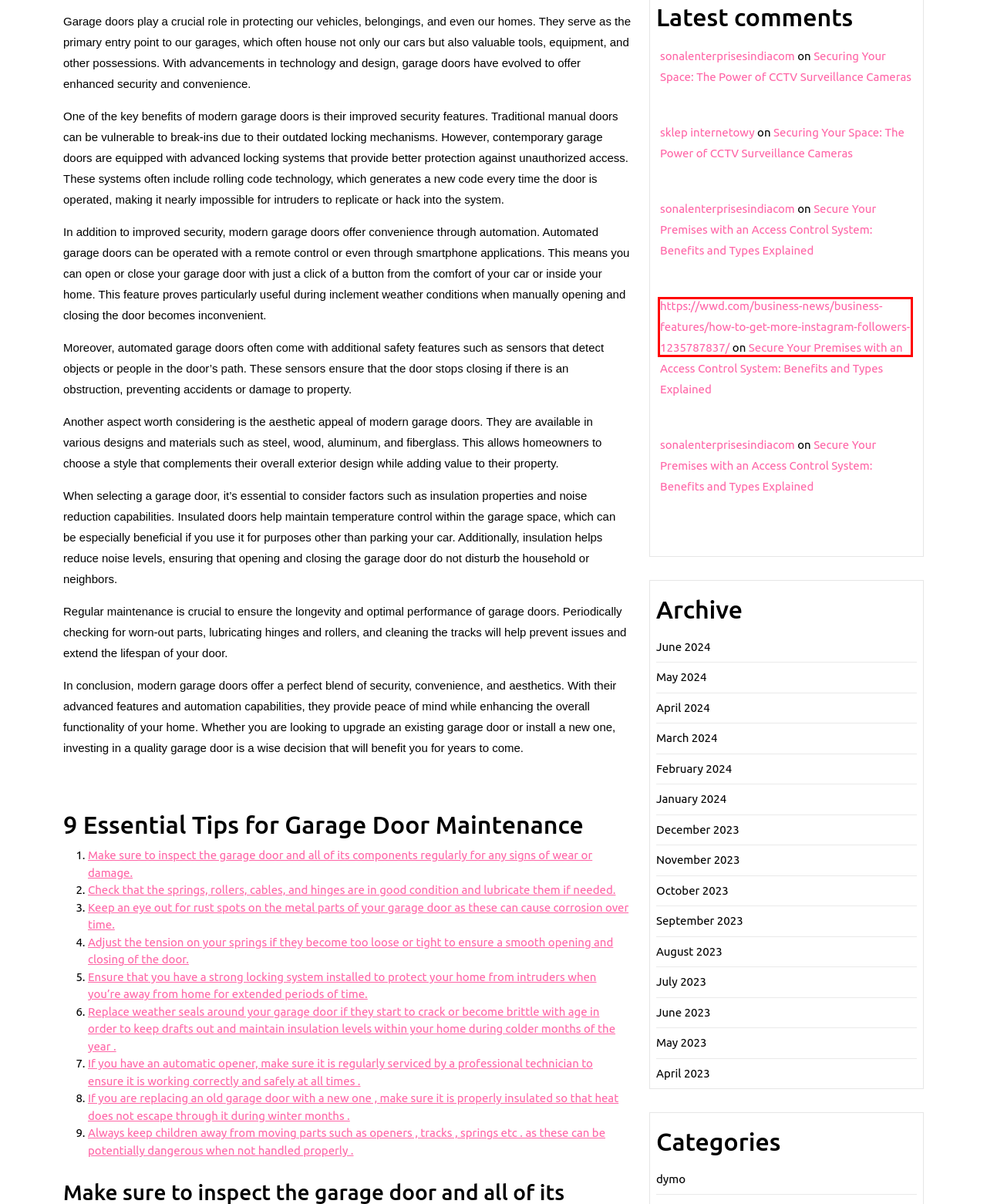Given a screenshot of a webpage with a red bounding box highlighting a UI element, determine which webpage description best matches the new webpage that appears after clicking the highlighted element. Here are the candidates:
A. November 2023 - sonalenterprisesindia.com
B. June 2023 - sonalenterprisesindia.com
C. How To Get More Instagram Followers: Step-By-Step Guide
D. January 2024 - sonalenterprisesindia.com
E. April 2024 - sonalenterprisesindia.com
F. March 2024 - sonalenterprisesindia.com
G. Securing Your Space: The Power of CCTV Surveillance Cameras - sonalenterprisesindia.com
H. April 2023 - sonalenterprisesindia.com

C